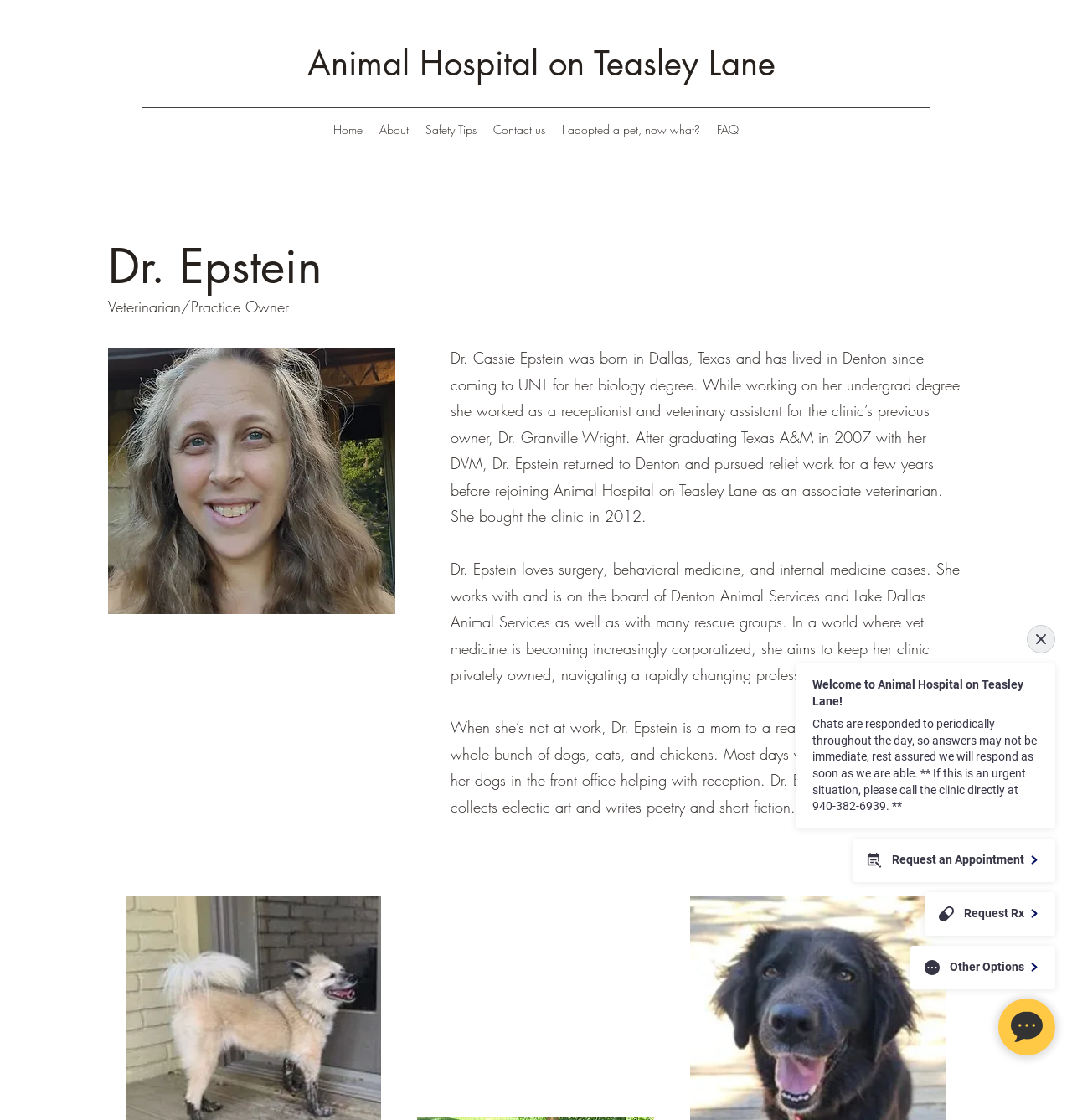Answer the following inquiry with a single word or phrase:
What is Dr. Epstein's hobby?

making and collecting eclectic art